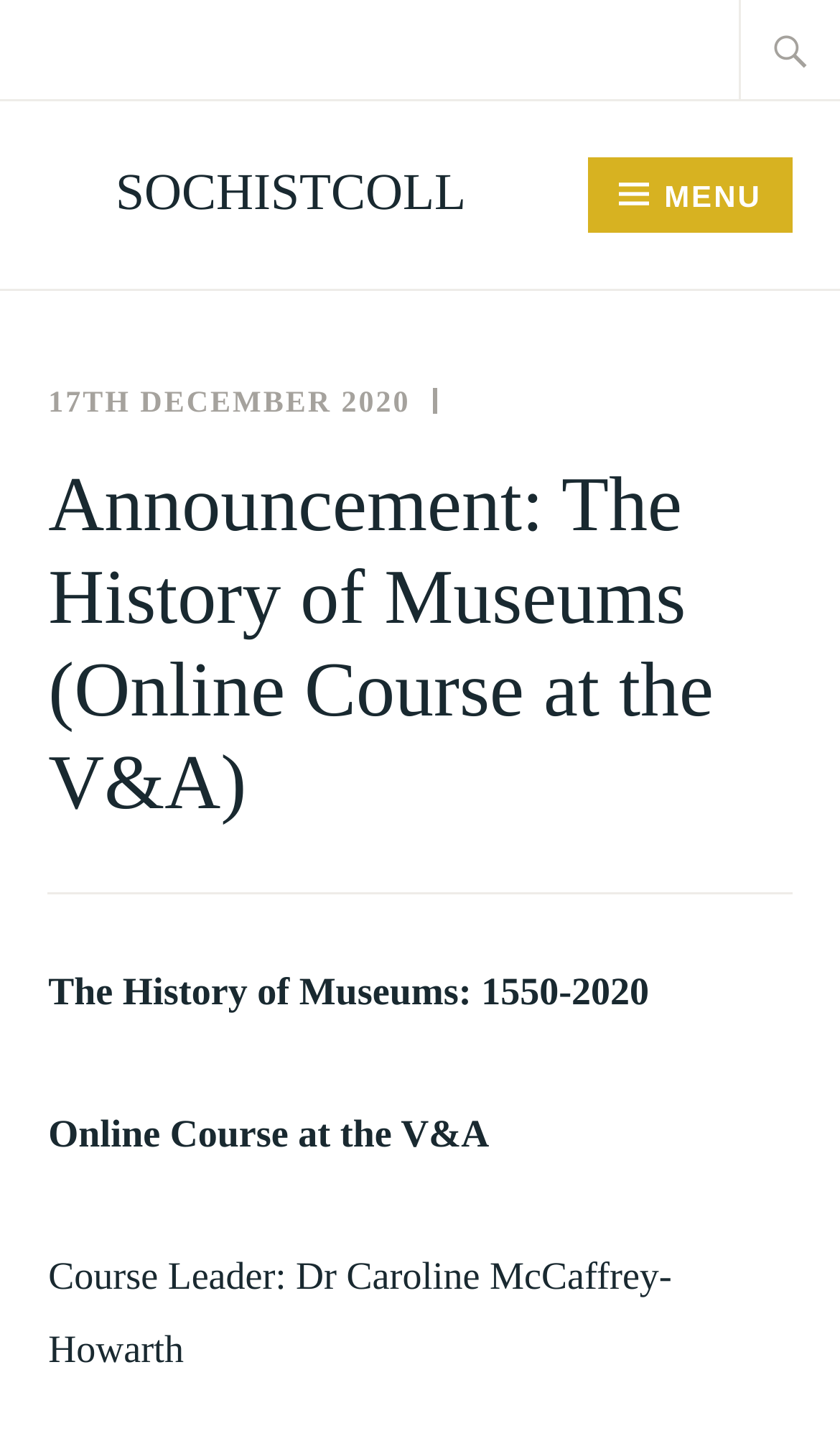Please determine the primary heading and provide its text.

Announcement: The History of Museums (Online Course at the V&A)